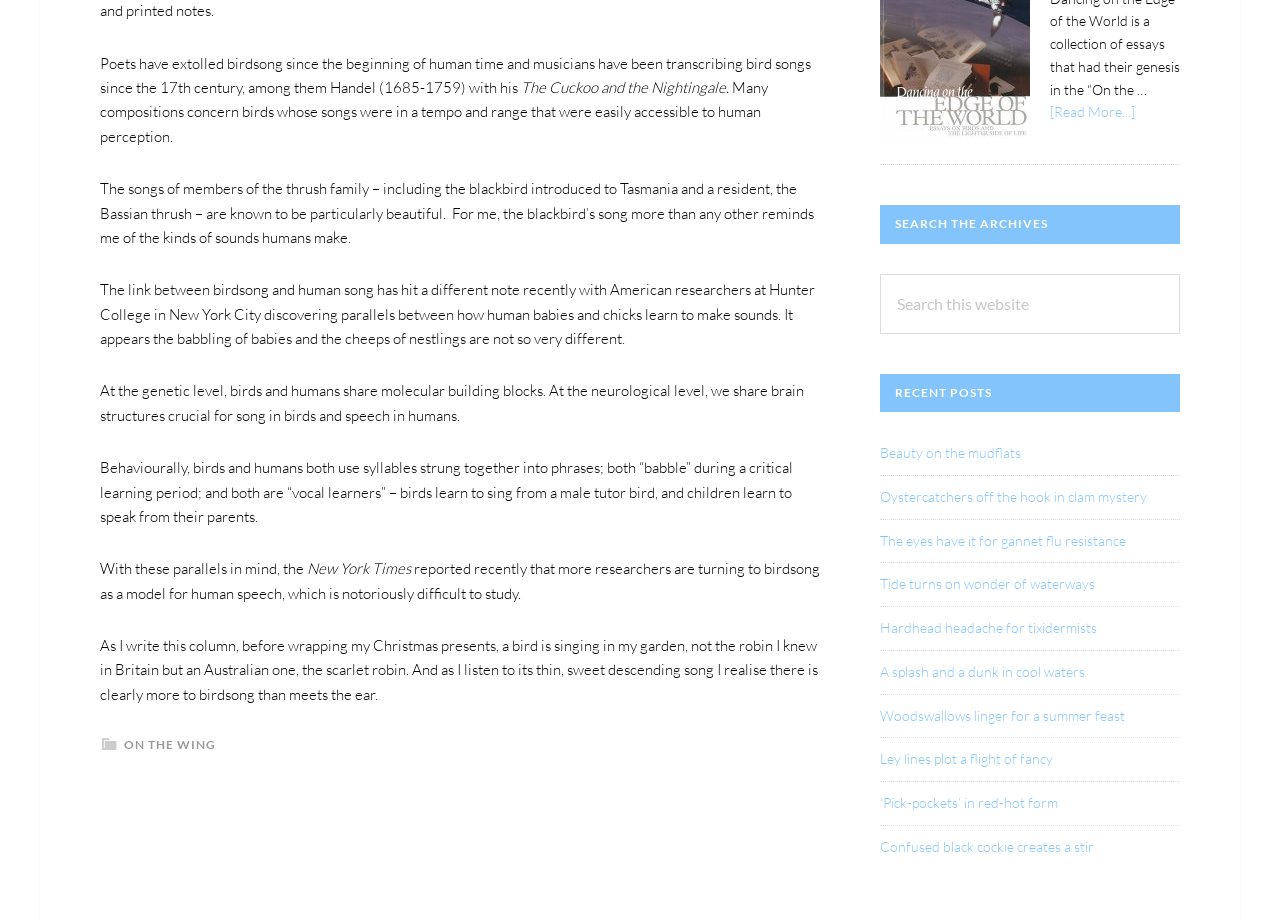Analyze the image and provide a detailed answer to the question: What is the topic of the article?

The article discusses the similarities between birdsong and human speech, including the parallels in how human babies and chicks learn to make sounds, and how researchers are turning to birdsong as a model for human speech.